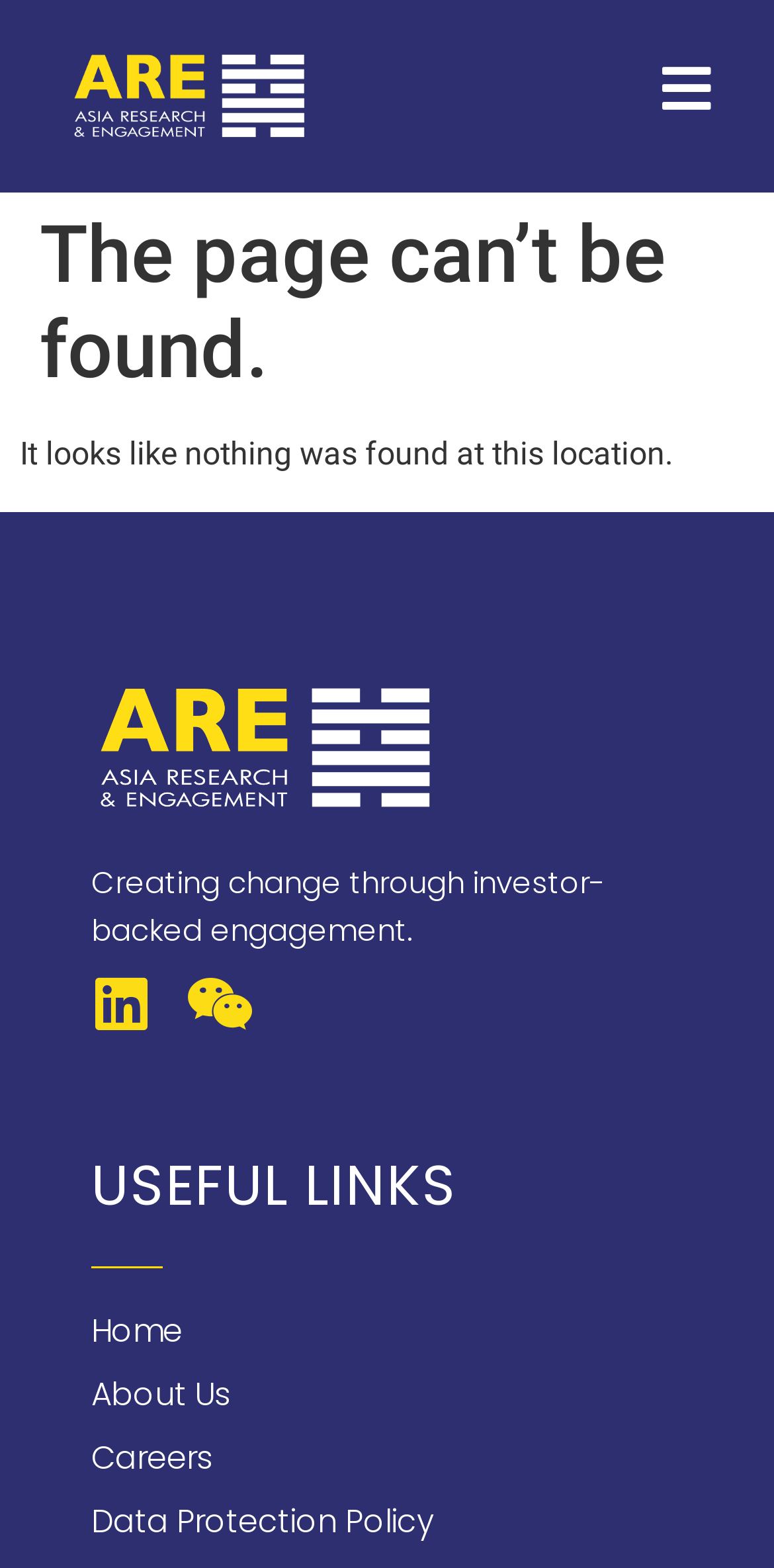Generate the title text from the webpage.

The page can’t be found.